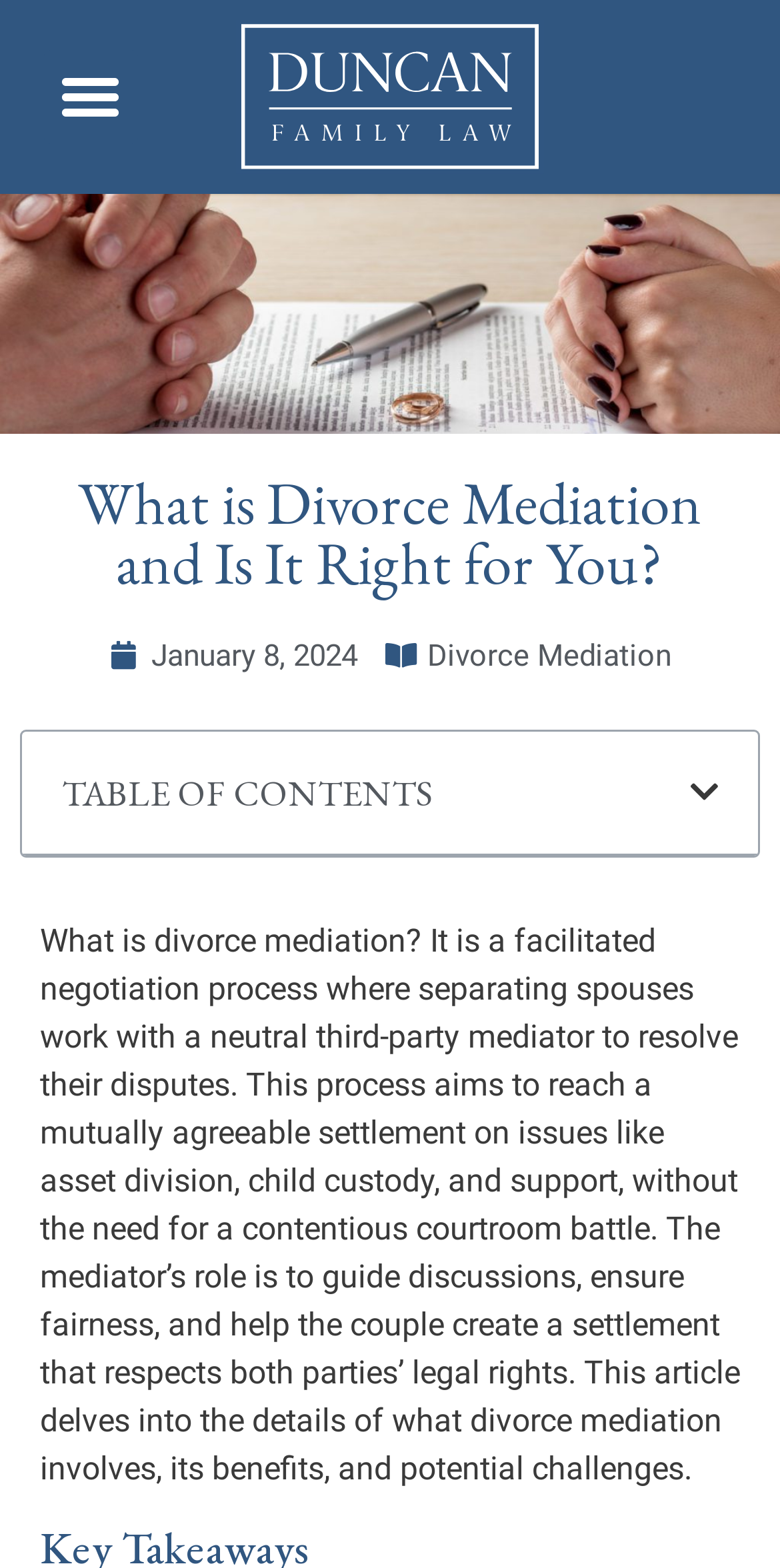Could you identify the text that serves as the heading for this webpage?

What is Divorce Mediation and Is It Right for You?